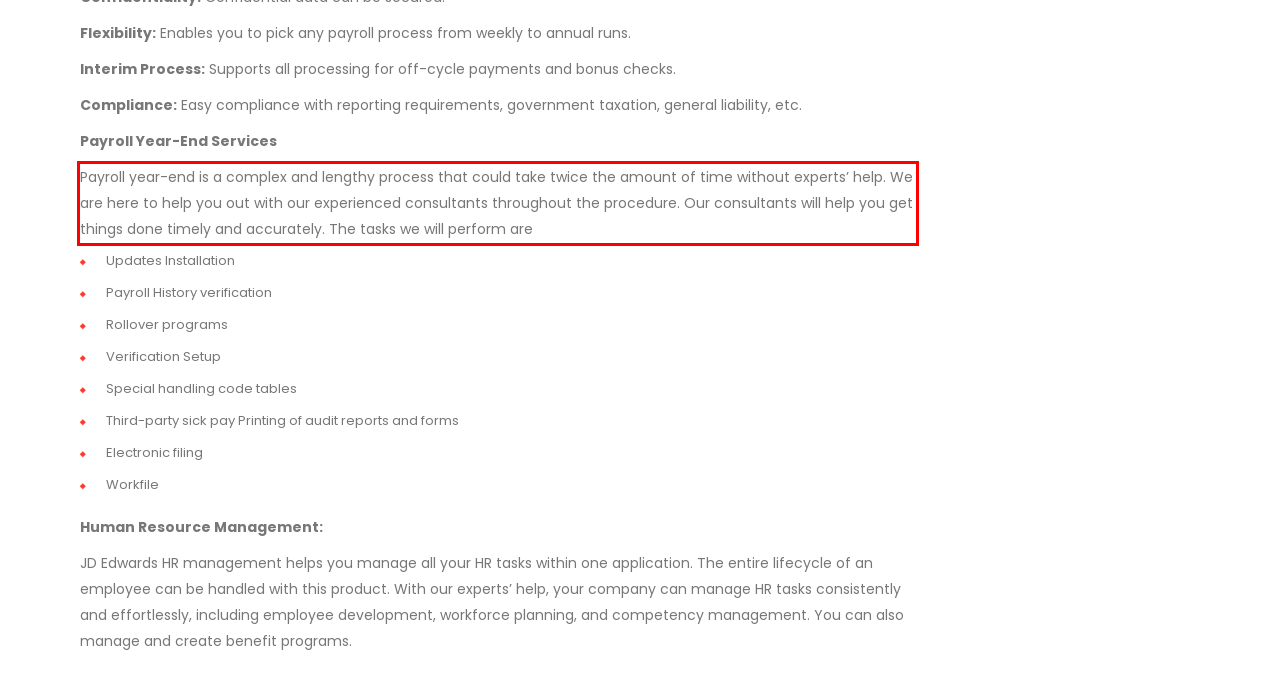You have a screenshot of a webpage where a UI element is enclosed in a red rectangle. Perform OCR to capture the text inside this red rectangle.

Payroll year-end is a complex and lengthy process that could take twice the amount of time without experts’ help. We are here to help you out with our experienced consultants throughout the procedure. Our consultants will help you get things done timely and accurately. The tasks we will perform are